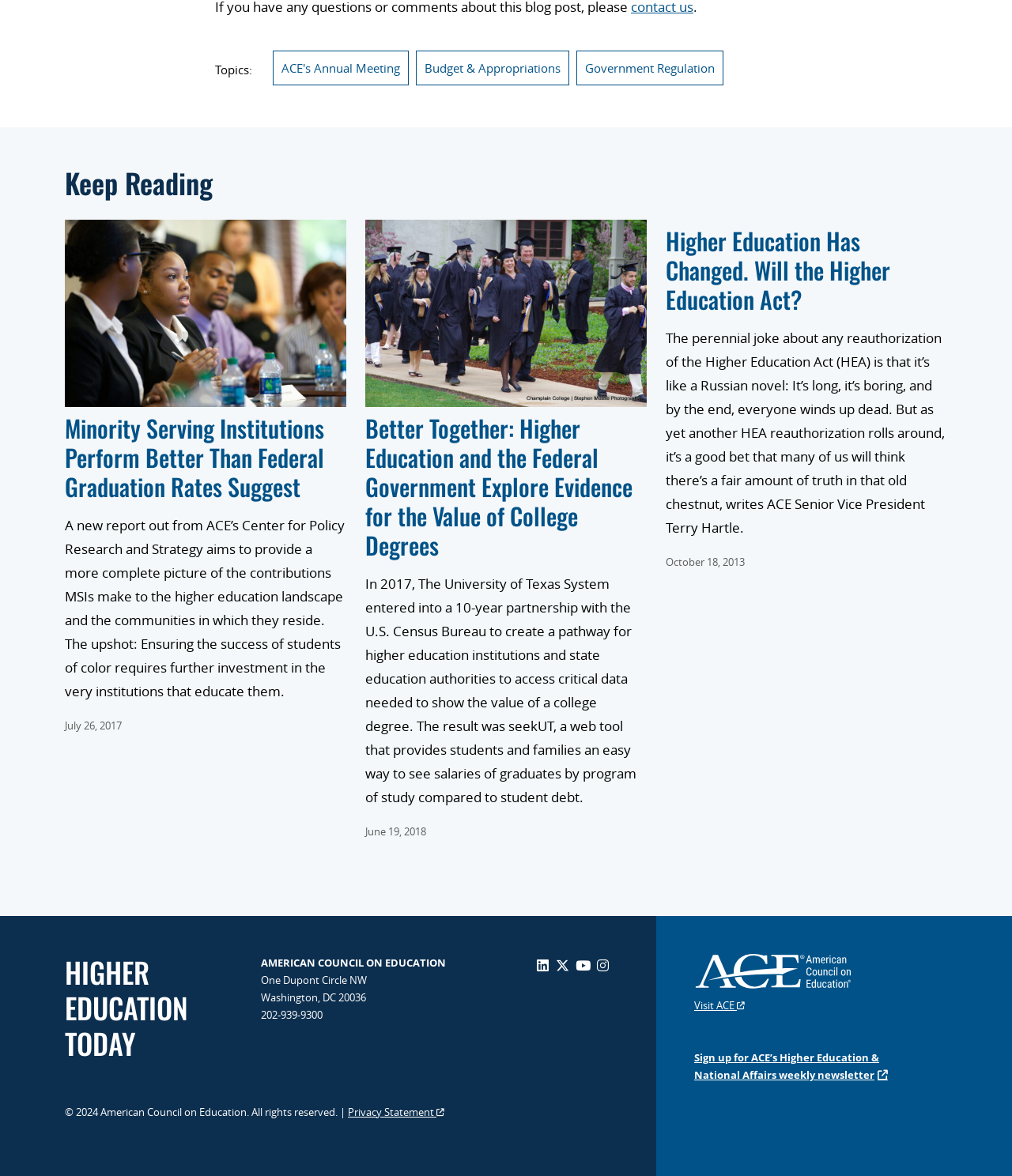What is the title of the first article?
Based on the image, provide a one-word or brief-phrase response.

Minority Serving Institutions